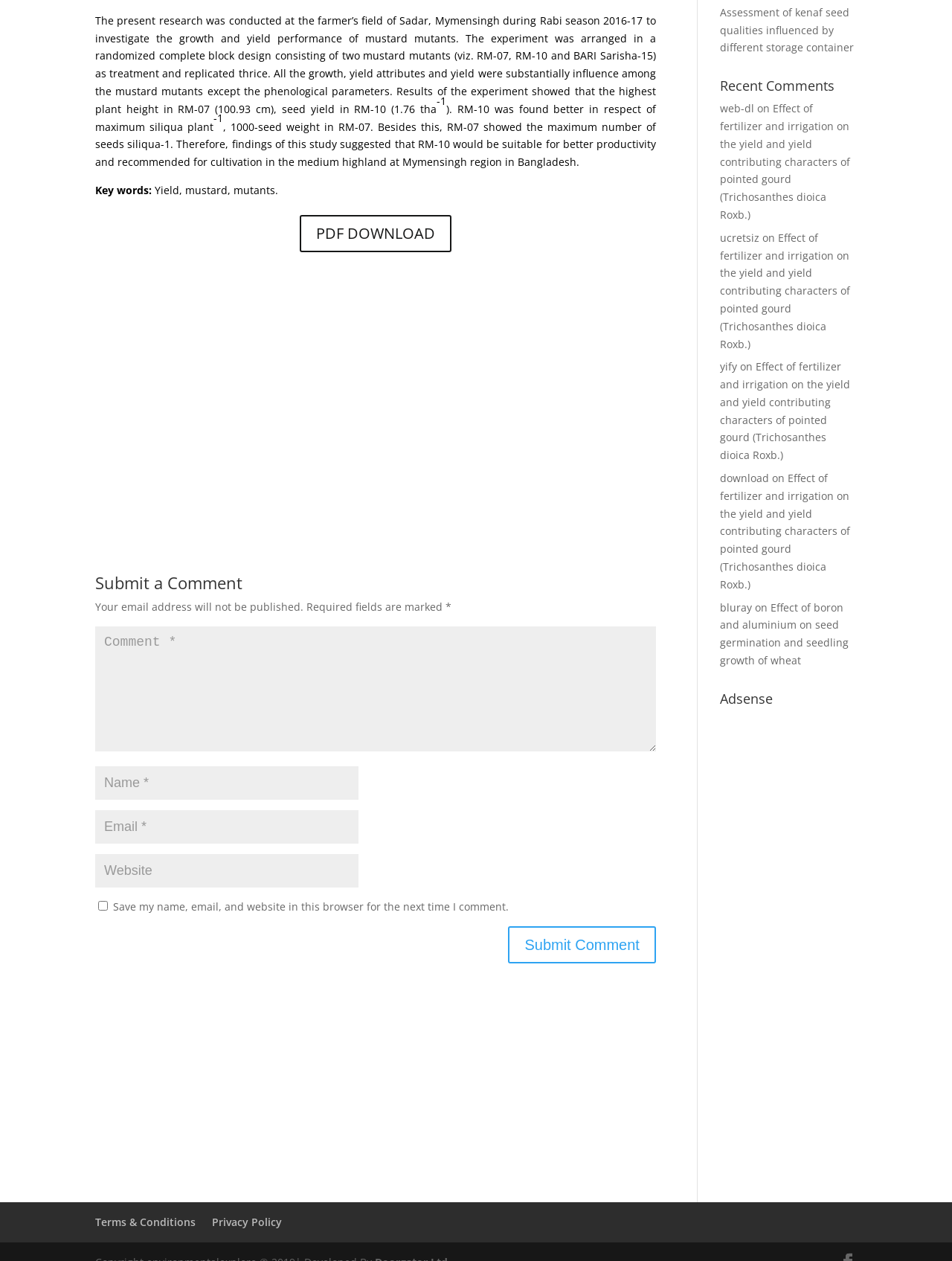Extract the bounding box coordinates of the UI element described: "Privacy Policy". Provide the coordinates in the format [left, top, right, bottom] with values ranging from 0 to 1.

[0.223, 0.963, 0.296, 0.975]